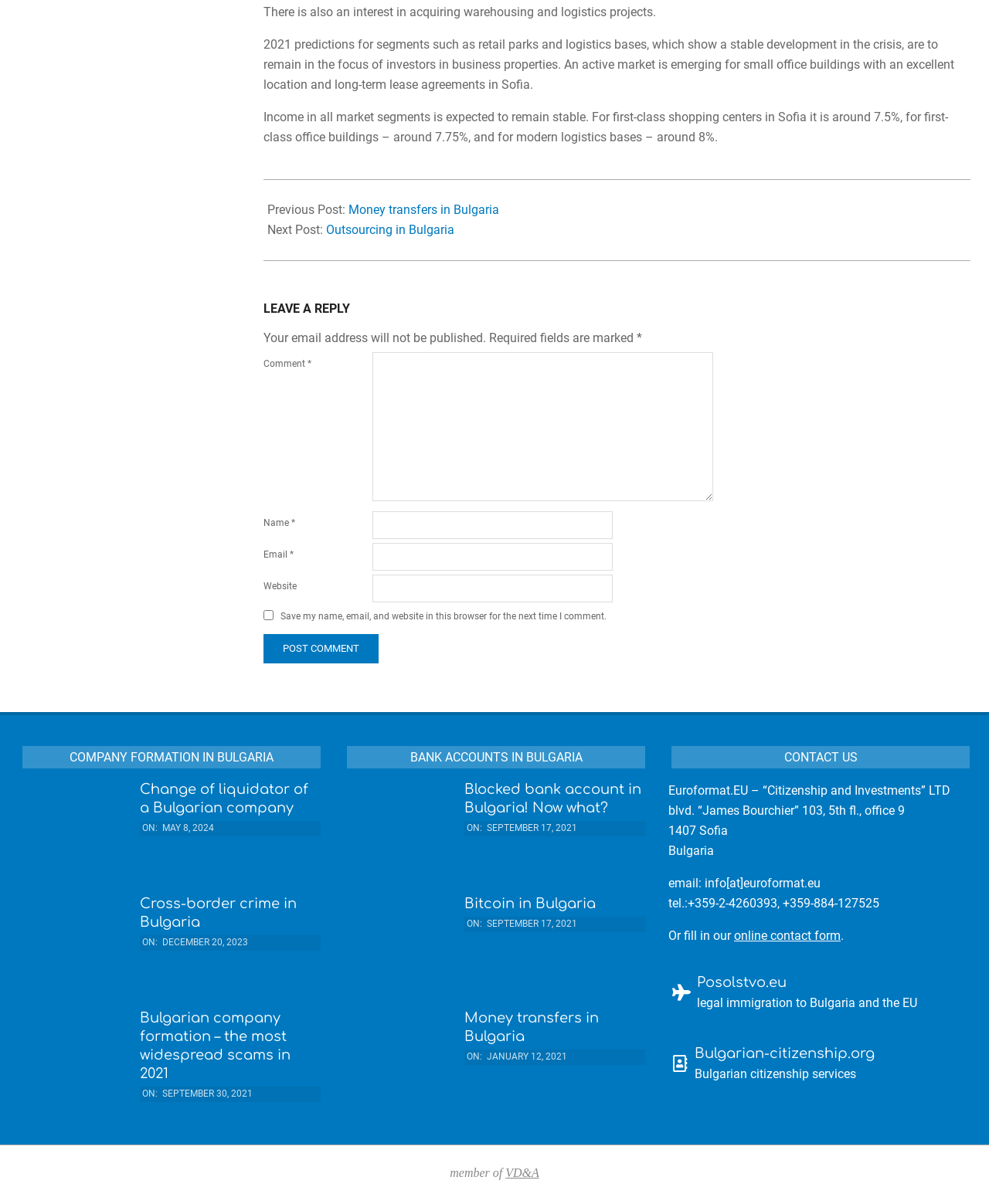Could you find the bounding box coordinates of the clickable area to complete this instruction: "Fill in the 'Comment' field"?

[0.377, 0.292, 0.721, 0.416]